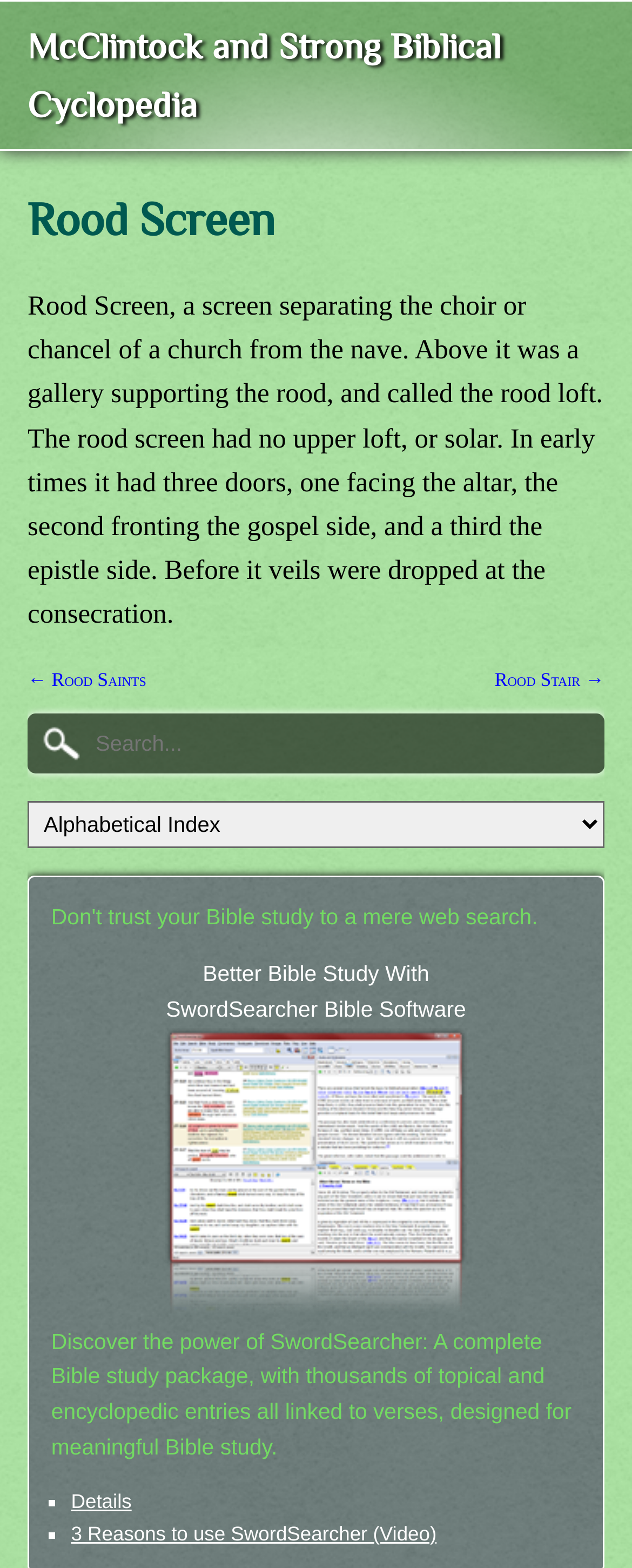How many links are there to navigate to related topics?
From the image, respond with a single word or phrase.

Two